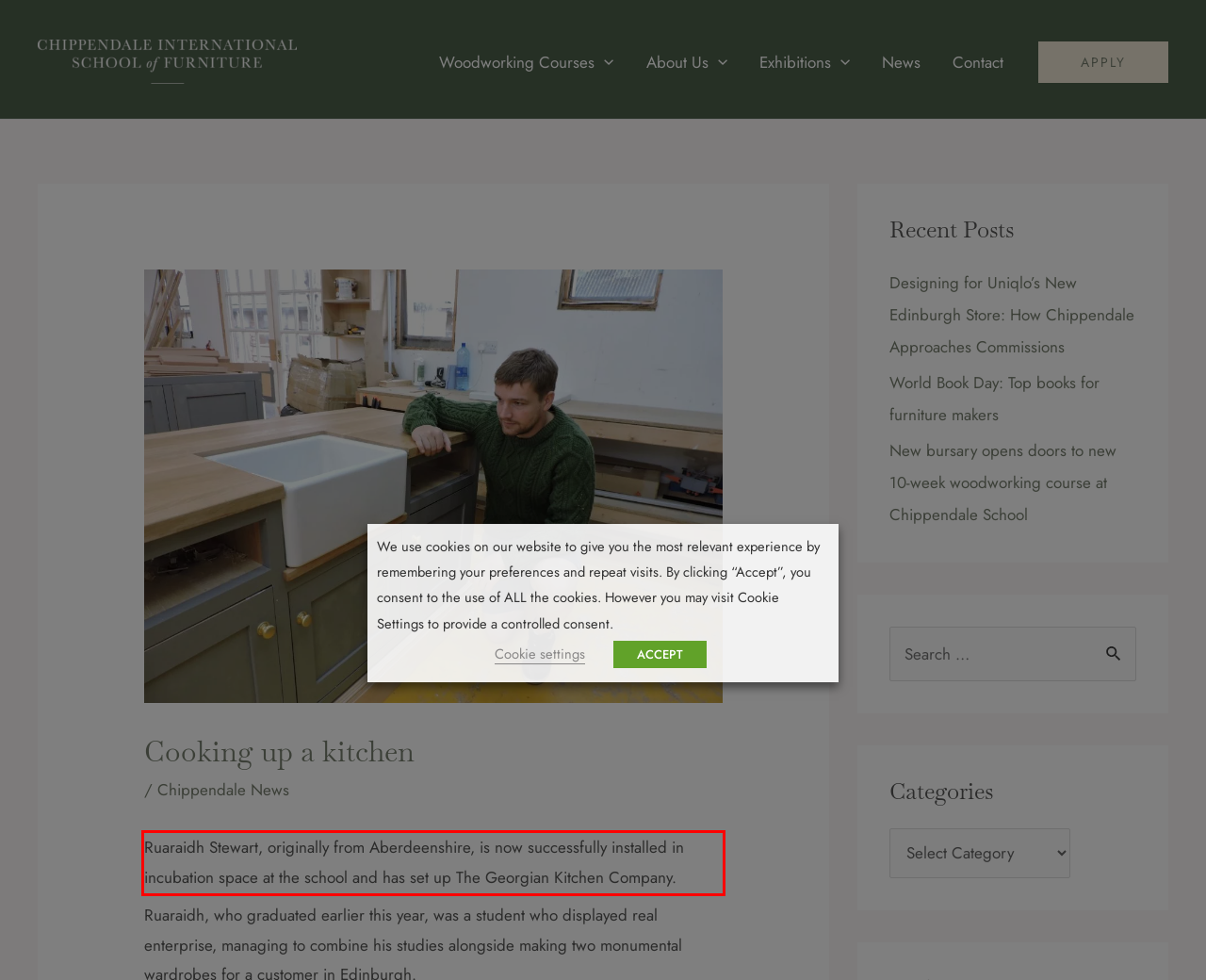You have a screenshot of a webpage with a UI element highlighted by a red bounding box. Use OCR to obtain the text within this highlighted area.

Ruaraidh Stewart, originally from Aberdeenshire, is now successfully installed in incubation space at the school and has set up The Georgian Kitchen Company.